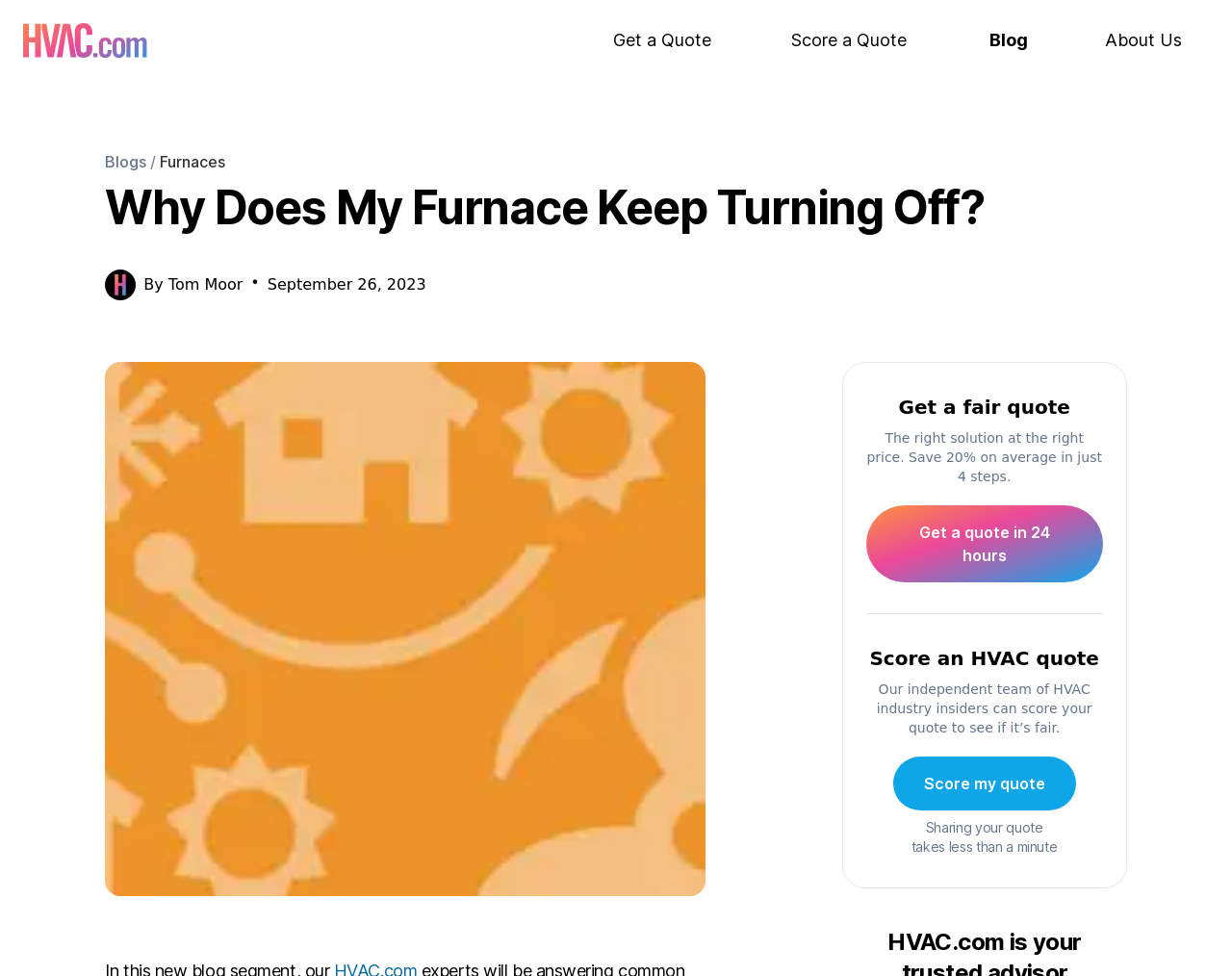Please identify the bounding box coordinates of the clickable area that will fulfill the following instruction: "Click the 'Blog' link". The coordinates should be in the format of four float numbers between 0 and 1, i.e., [left, top, right, bottom].

[0.781, 0.016, 0.856, 0.067]